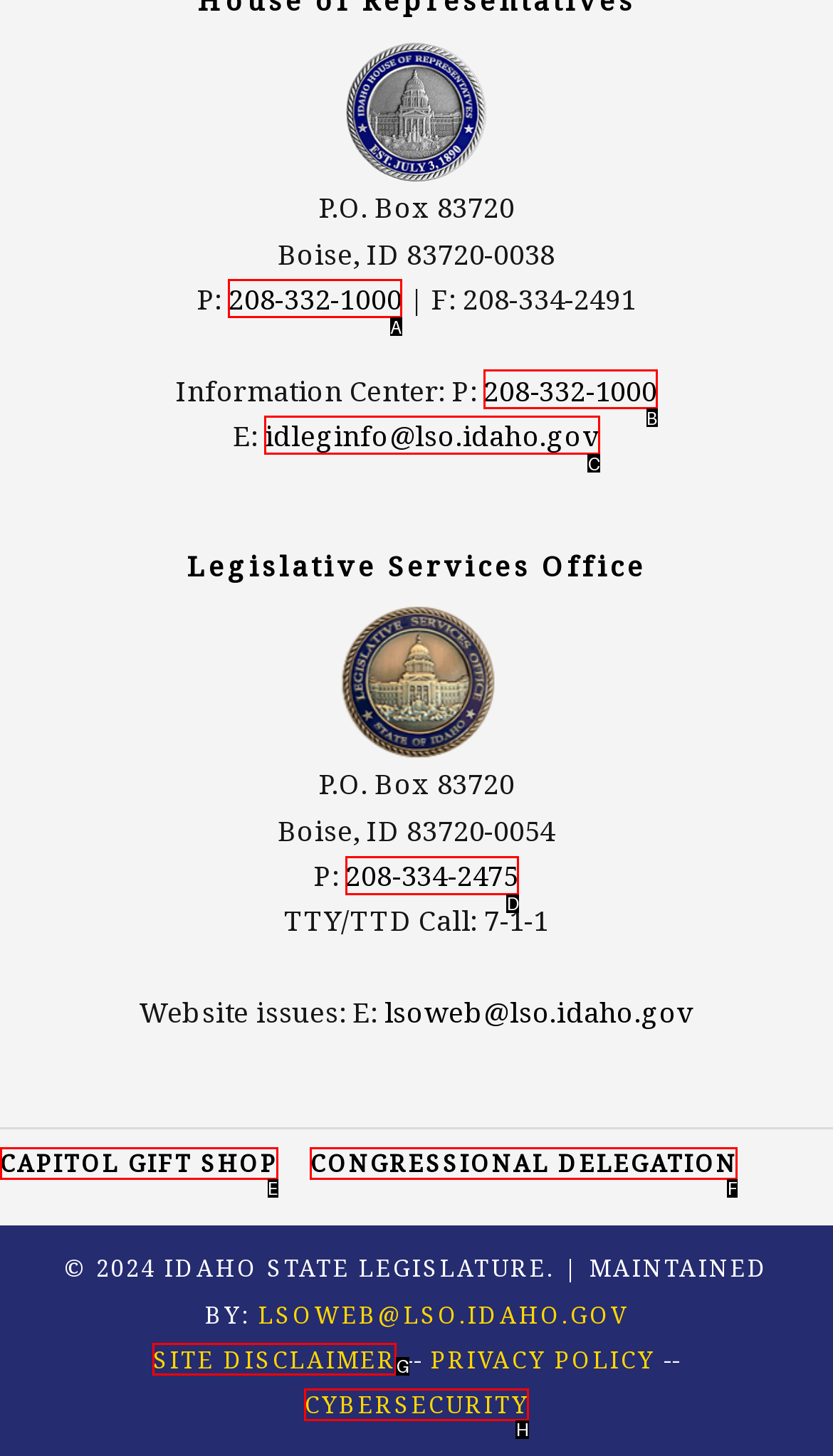Which lettered option should be clicked to achieve the task: Go to LinkedIn? Choose from the given choices.

None